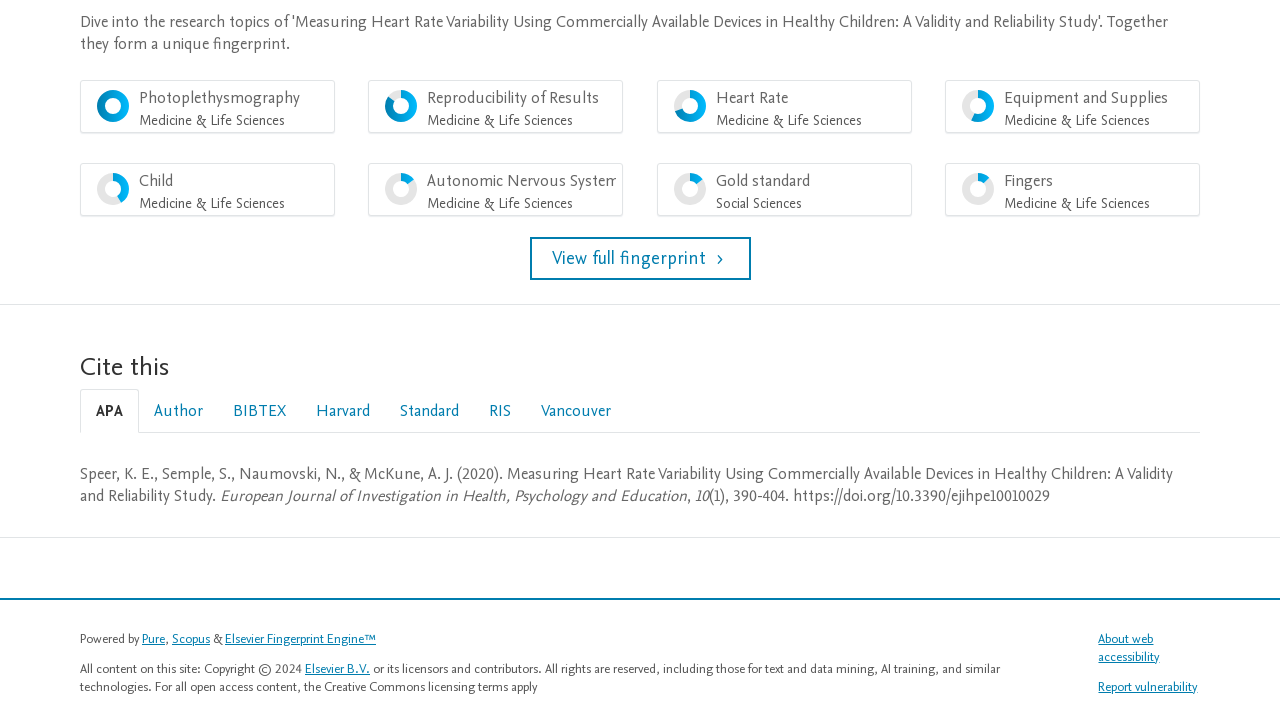From the details in the image, provide a thorough response to the question: What is the name of the journal in the citation?

I examined the tabpanel 'APA' and found the StaticText 'European Journal of Investigation in Health, Psychology and Education', which is the name of the journal in the citation.